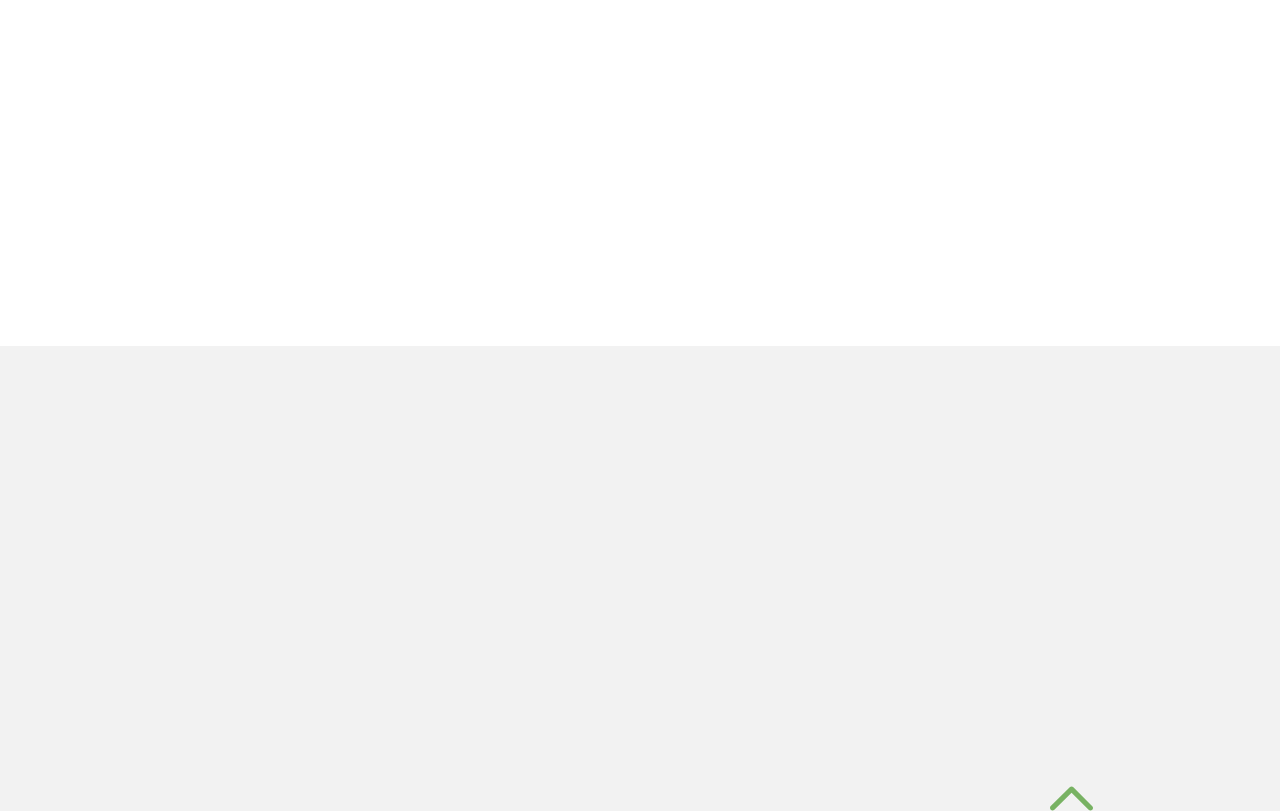What is the purpose of the form?
Using the image provided, answer with just one word or phrase.

To send a message